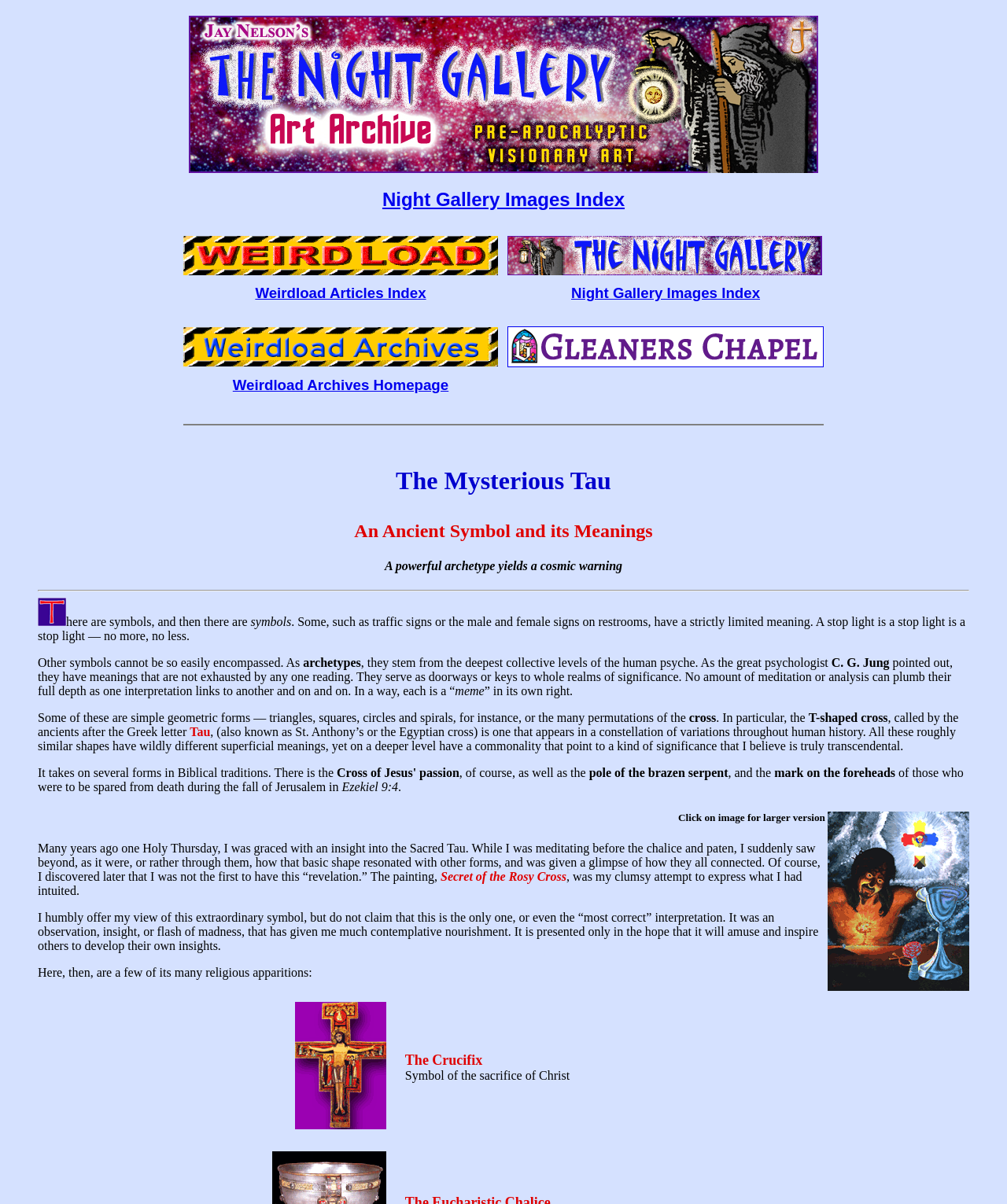Show the bounding box coordinates of the region that should be clicked to follow the instruction: "Click on the link 'Night Gallery Images Index'."

[0.38, 0.157, 0.62, 0.174]